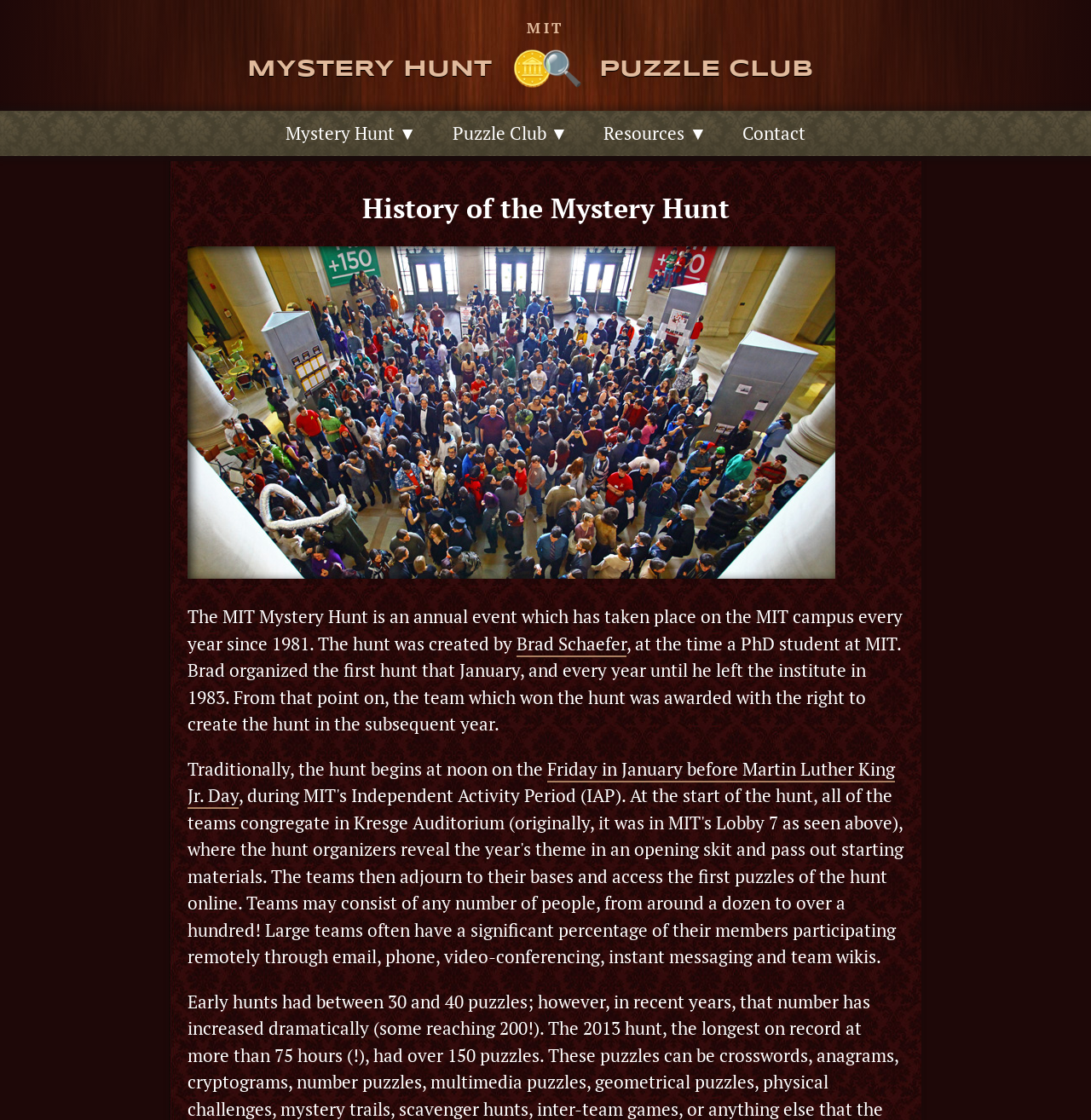Find the bounding box coordinates corresponding to the UI element with the description: "Brad Schaefer". The coordinates should be formatted as [left, top, right, bottom], with values as floats between 0 and 1.

[0.473, 0.564, 0.574, 0.587]